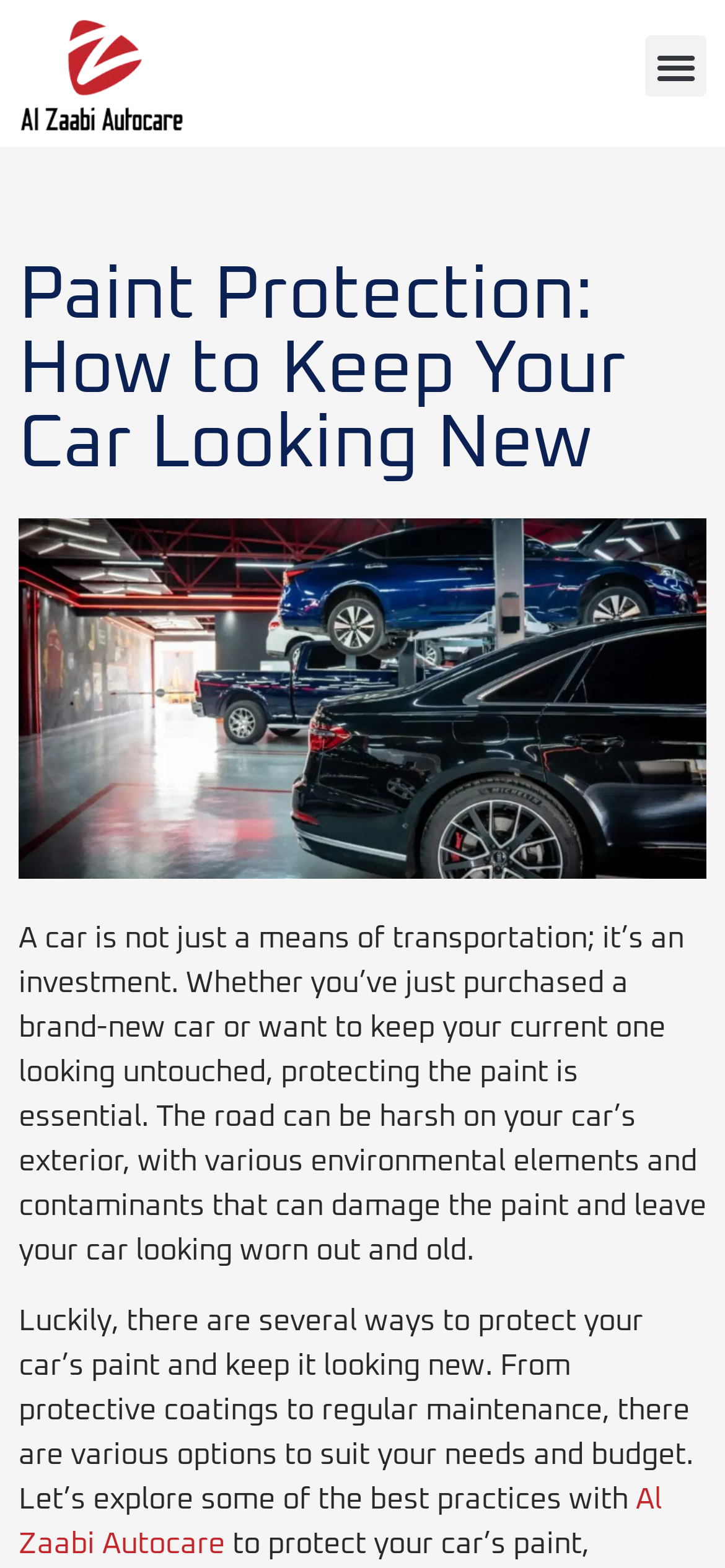Given the element description, predict the bounding box coordinates in the format (top-left x, top-left y, bottom-right x, bottom-right y), using floating point numbers between 0 and 1: Al Zaabi Autocare

[0.026, 0.947, 0.913, 0.995]